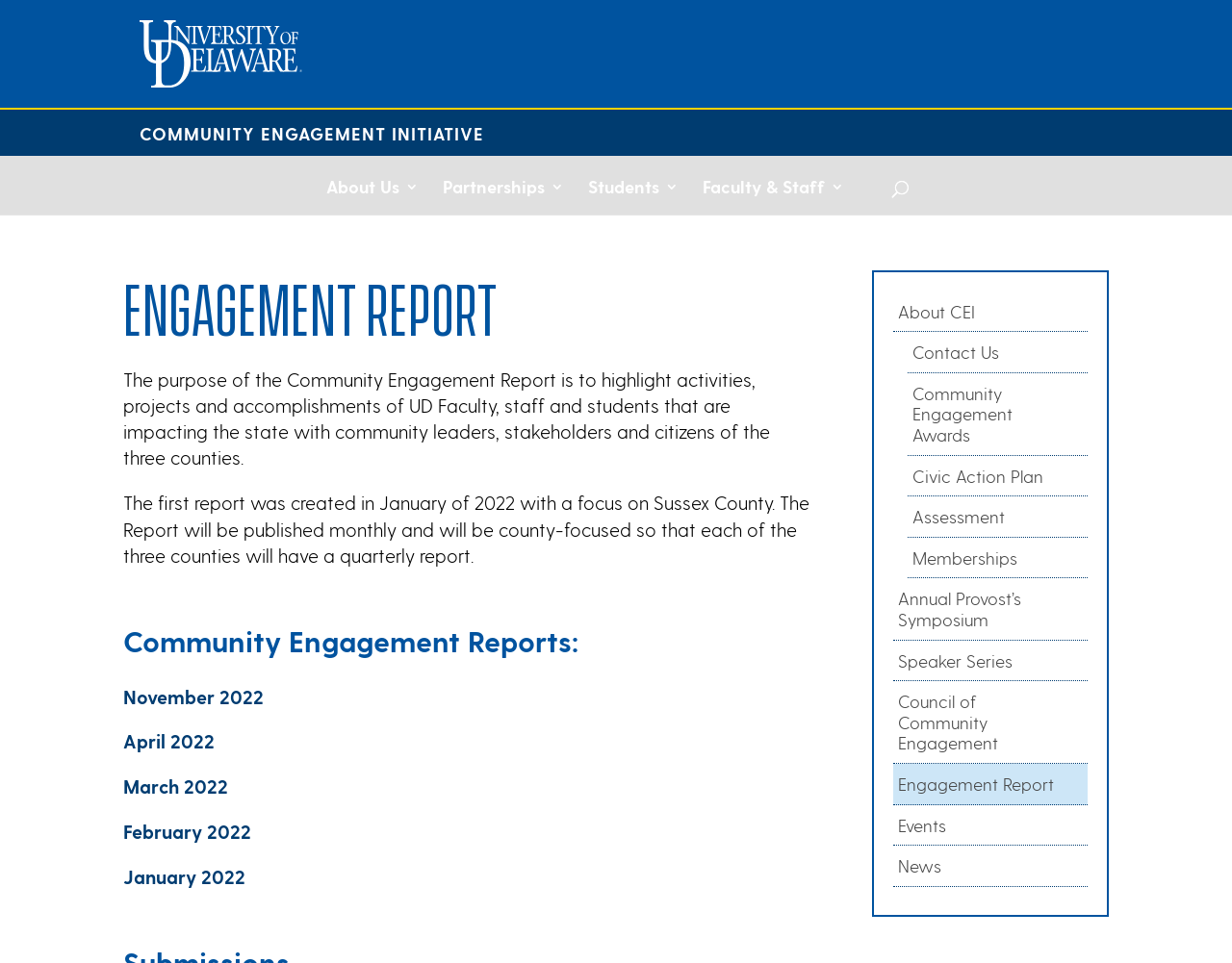Offer a comprehensive description of the webpage’s content and structure.

The webpage is about the Community Engagement Report, which highlights the activities, projects, and accomplishments of the University of Delaware's Faculty, staff, and students that are impacting the state with community leaders, stakeholders, and citizens of the three counties.

At the top of the page, there is a UD branded header content with a link to the University of Delaware home page, accompanied by a University of Delaware logo. Below this, there is a banner with a link to the Community Engagement Initiative home page, featuring the text "COMMUNITY ENGAGEMENT INITIATIVE".

On the left side of the page, there are several links to different sections, including "About Us", "Partnerships", "Students", "Faculty & Staff", and a search box. Above these links, there is a heading that reads "Engagement Report".

The main content of the page is divided into two sections. The first section describes the purpose of the Community Engagement Report, which is to highlight the activities, projects, and accomplishments of UD Faculty, staff, and students. It also mentions that the first report was created in January 2022 with a focus on Sussex County, and that the report will be published monthly with a focus on each of the three counties.

The second section is titled "Community Engagement Reports" and lists several links to different reports, including November 2022, April 2022, March 2022, February 2022, and January 2022.

On the right side of the page, there are several links to other pages, including "About CEI", "Contact Us", "Community Engagement Awards", "Civic Action Plan", "Assessment", "Memberships", "Annual Provost’s Symposium", "Speaker Series", "Council of Community Engagement", "Engagement Report", "Events", and "News".